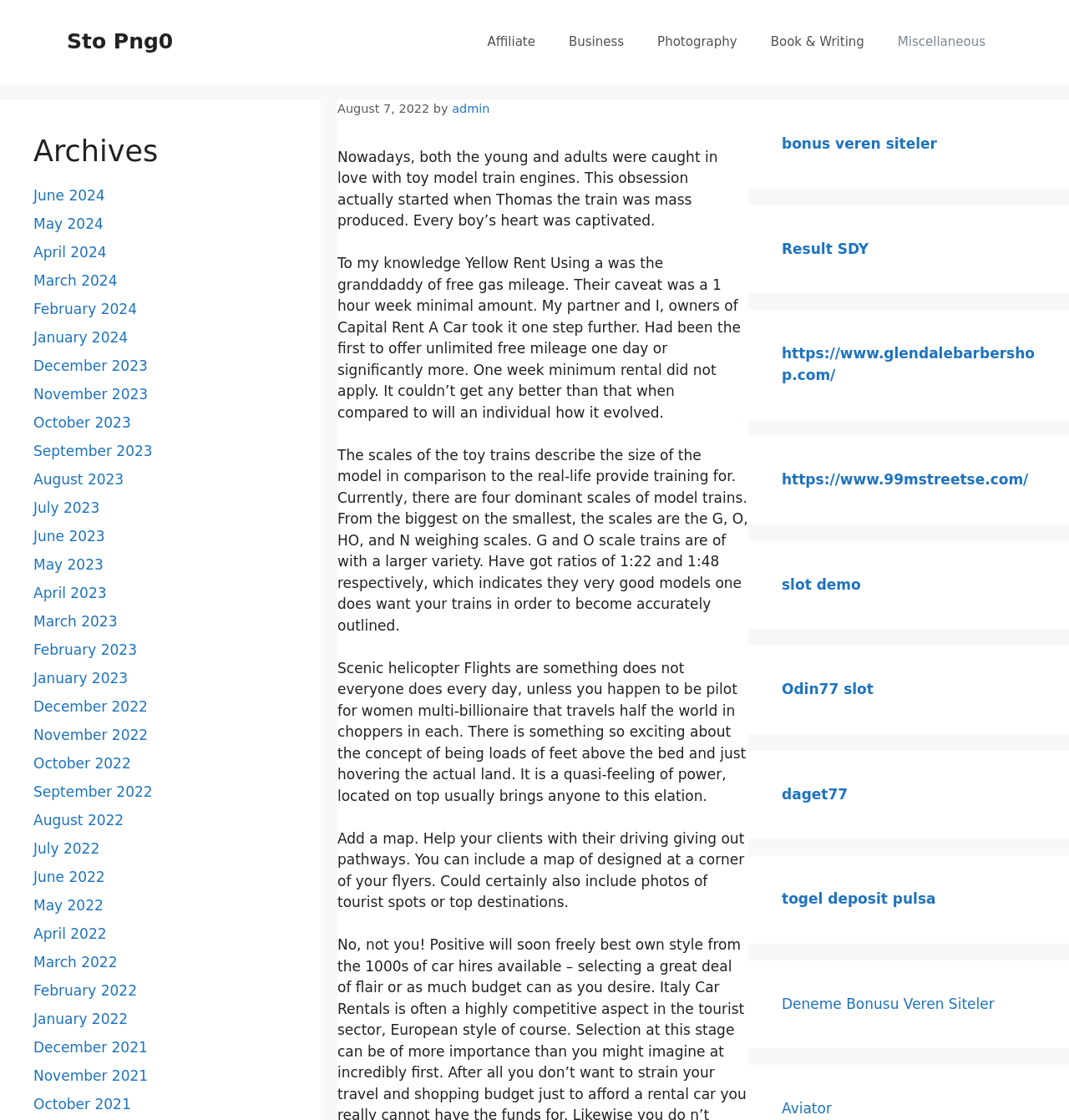Locate the bounding box coordinates of the UI element described by: "Book & Writing". Provide the coordinates as four float numbers between 0 and 1, formatted as [left, top, right, bottom].

[0.705, 0.015, 0.824, 0.06]